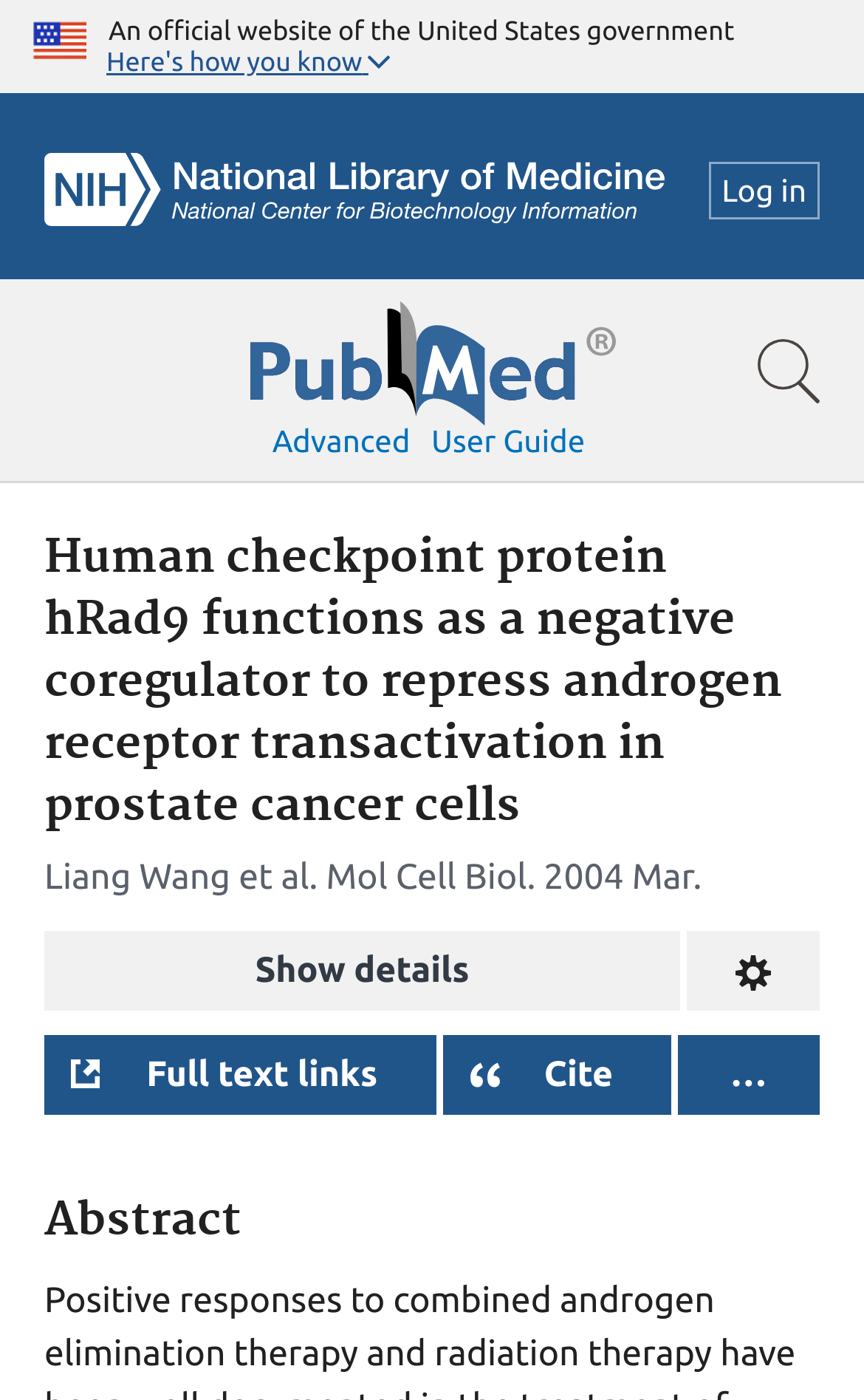Who is the author of the article?
Refer to the screenshot and answer in one word or phrase.

Liang Wang et al.